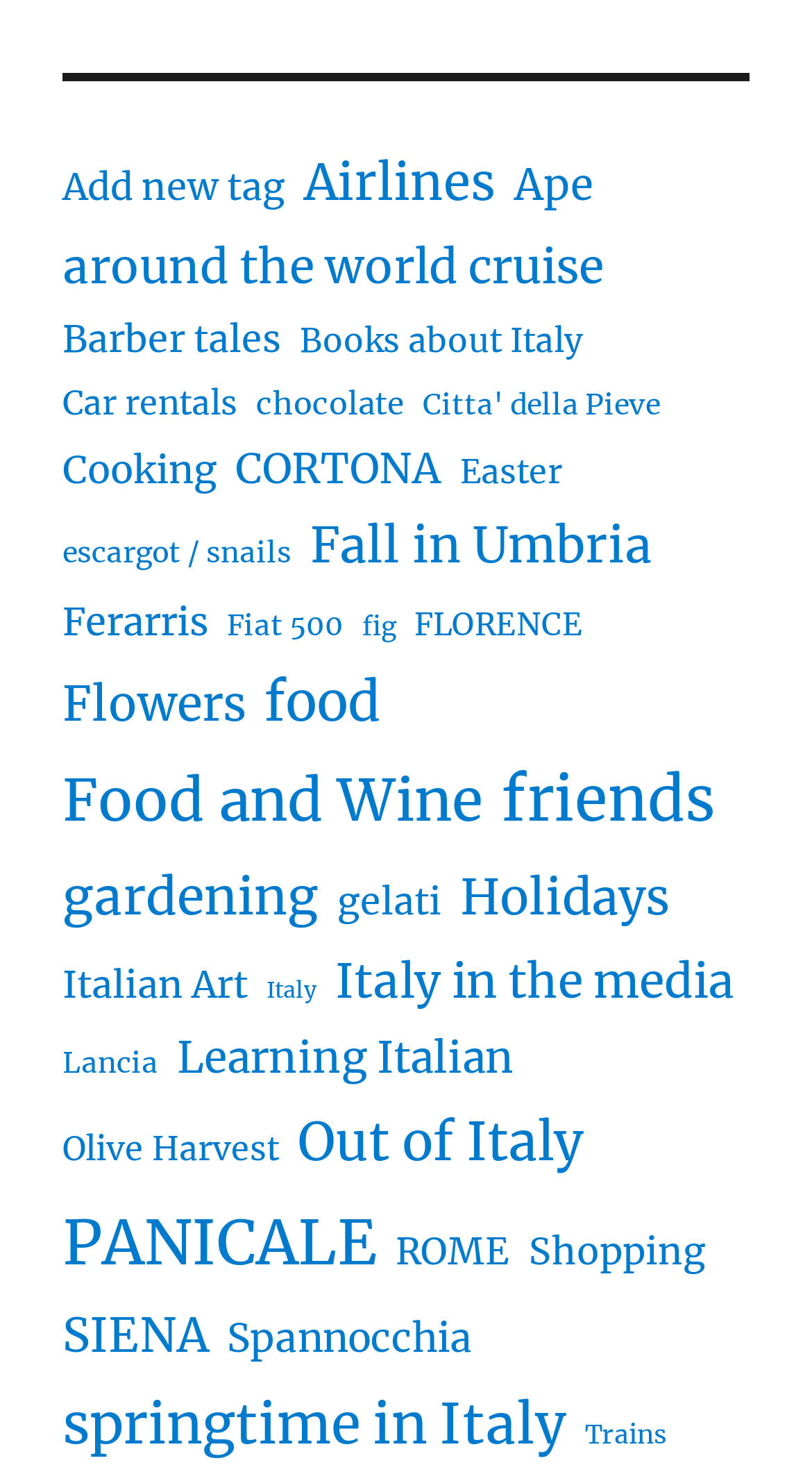Use a single word or phrase to respond to the question:
How many links are related to food?

5